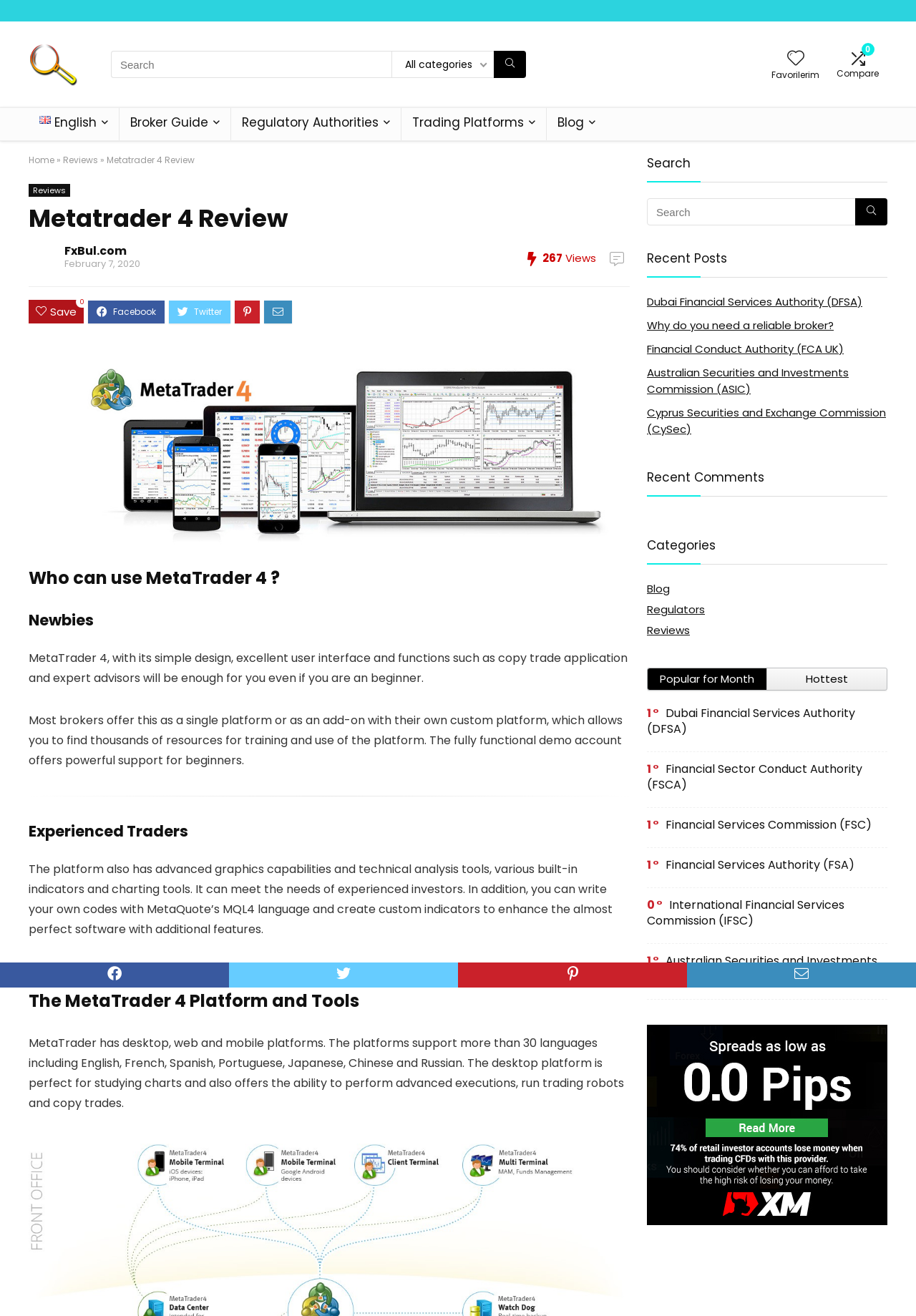What type of traders can use MetaTrader 4?
Using the visual information from the image, give a one-word or short-phrase answer.

Newbies and experienced traders